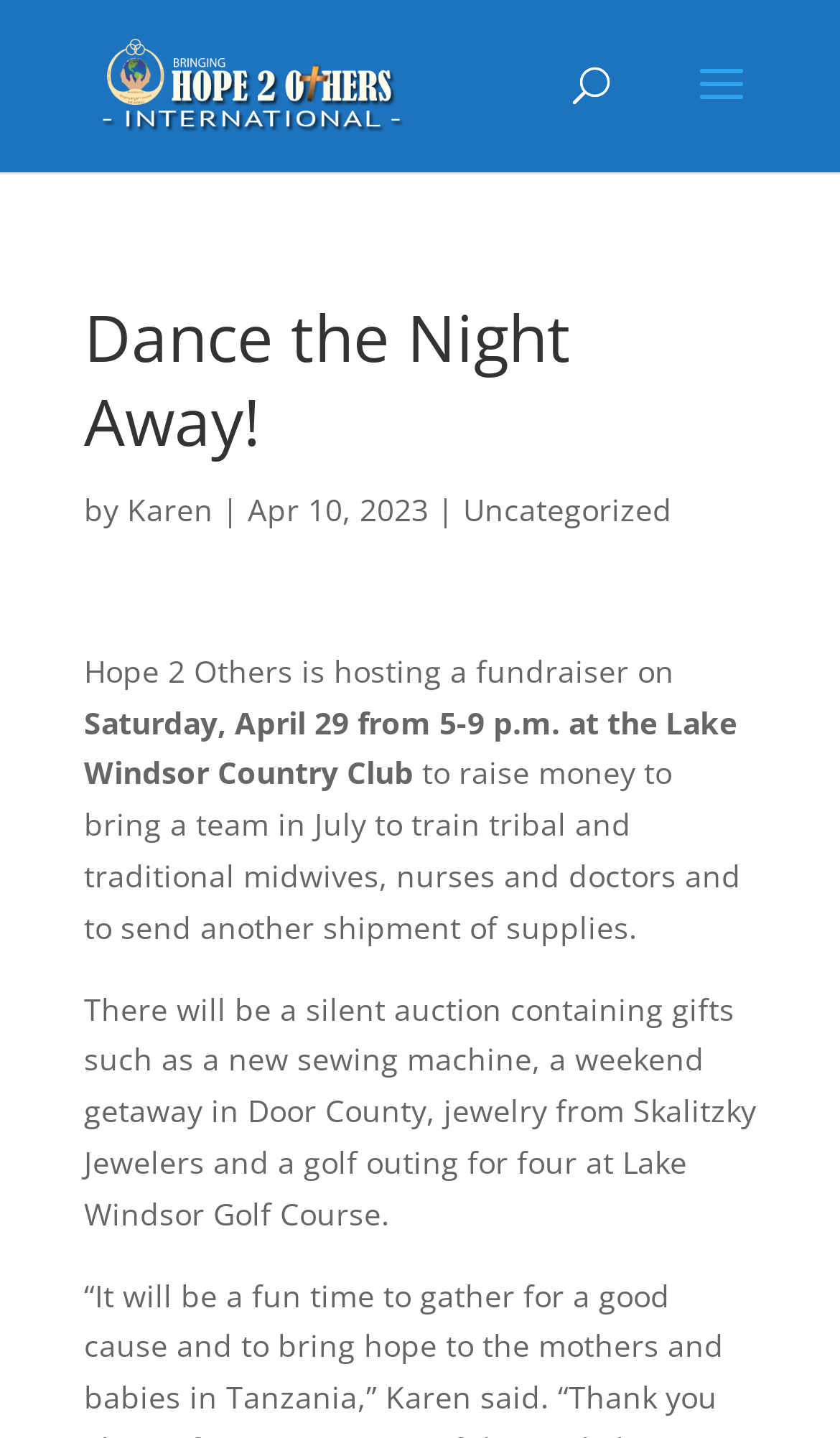Review the image closely and give a comprehensive answer to the question: Who is the author of the post?

The link 'Karen' is located next to the text 'by', indicating that Karen is the author of the post.